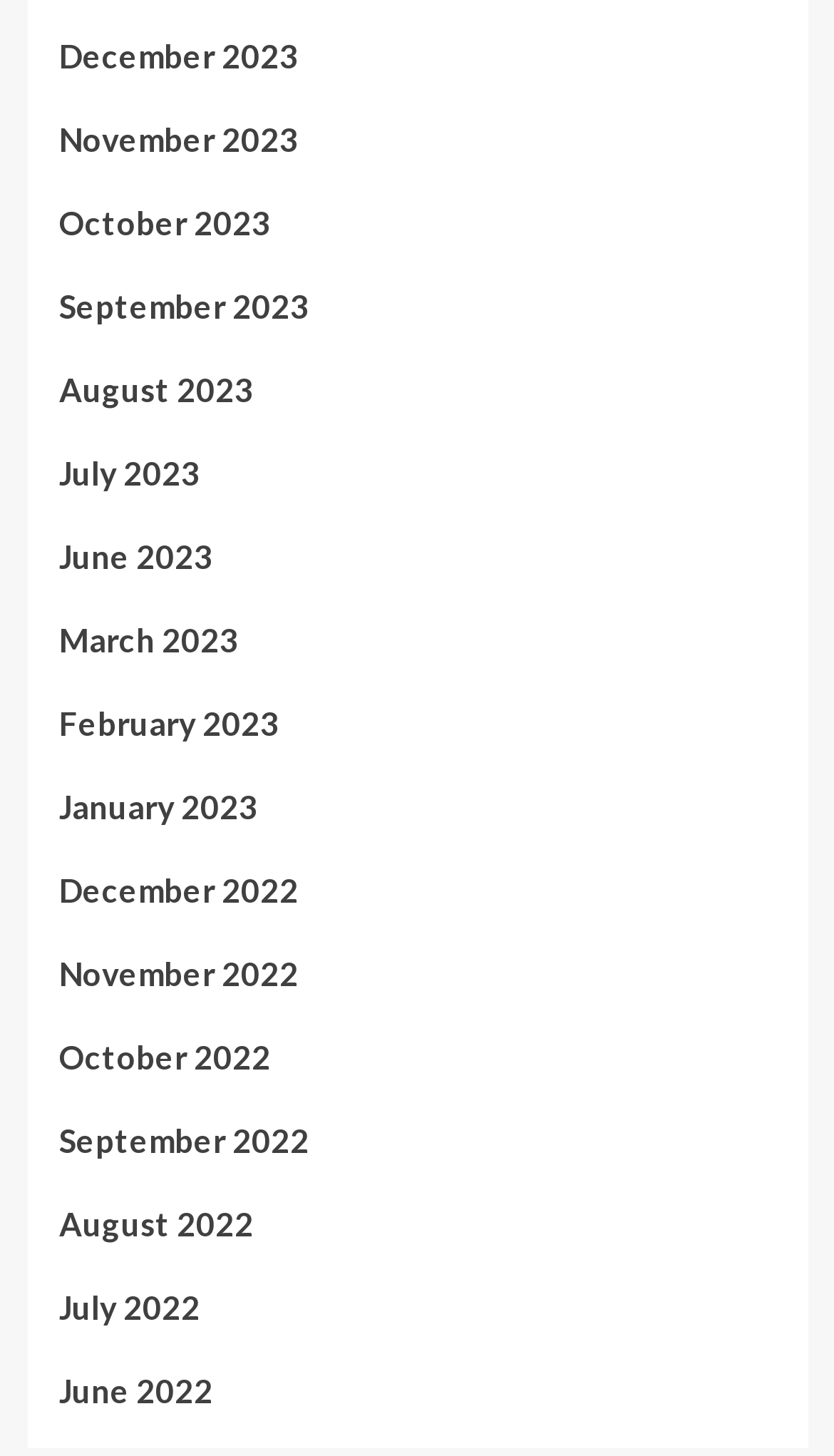Highlight the bounding box coordinates of the element that should be clicked to carry out the following instruction: "View December 2023". The coordinates must be given as four float numbers ranging from 0 to 1, i.e., [left, top, right, bottom].

[0.071, 0.021, 0.929, 0.078]